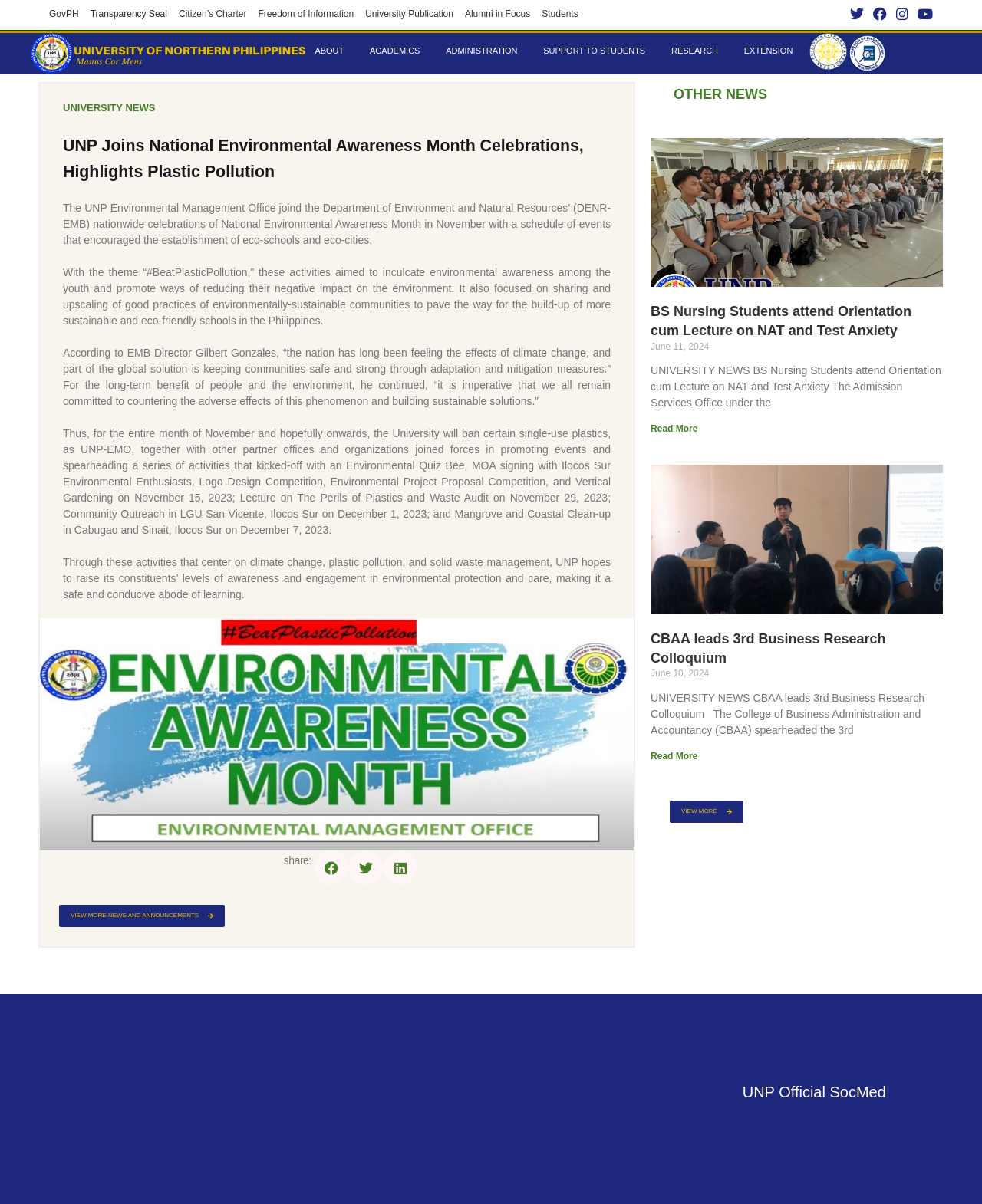Determine the bounding box coordinates of the region to click in order to accomplish the following instruction: "Click on the '문의하기' link". Provide the coordinates as four float numbers between 0 and 1, specifically [left, top, right, bottom].

None